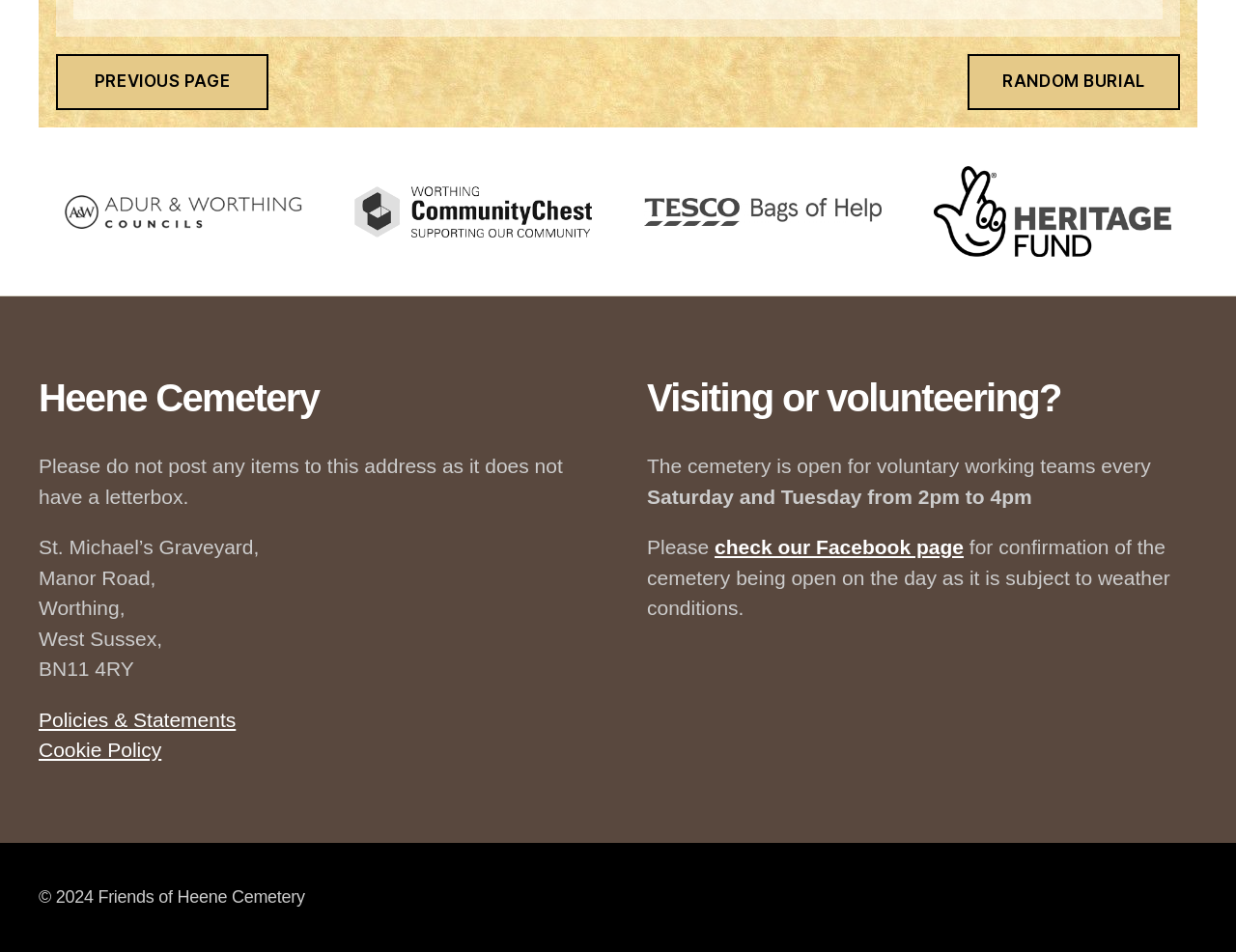Please analyze the image and give a detailed answer to the question:
What is the name of the organization supporting the community?

The name of the organization supporting the community can be found in the image element with the text 'Grey text based logo including the words Worthing Community Chest Supporting Our Community' located at the top of the page.